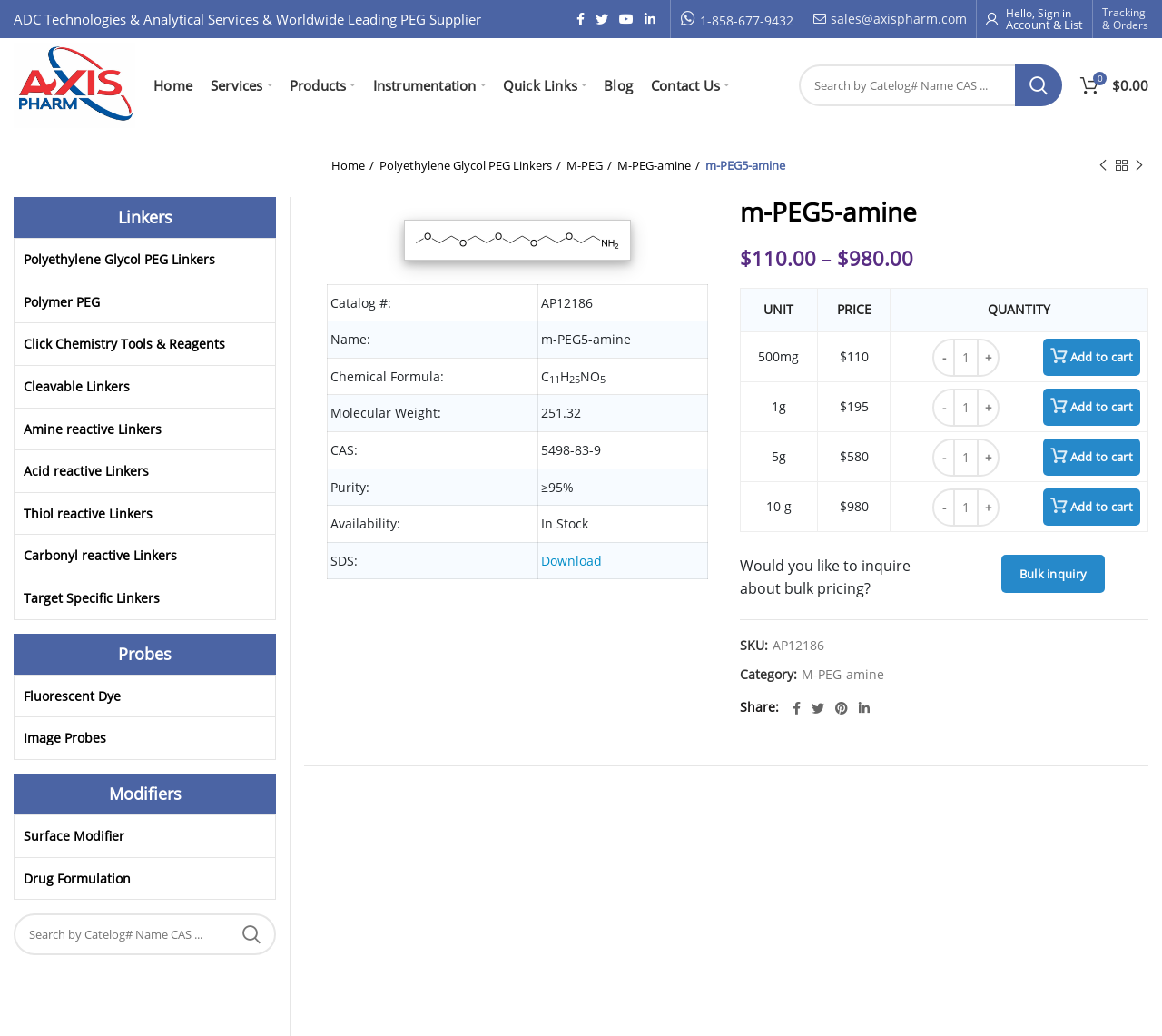Locate the bounding box coordinates of the element that should be clicked to execute the following instruction: "Search by catalog number or name".

[0.688, 0.062, 0.914, 0.103]